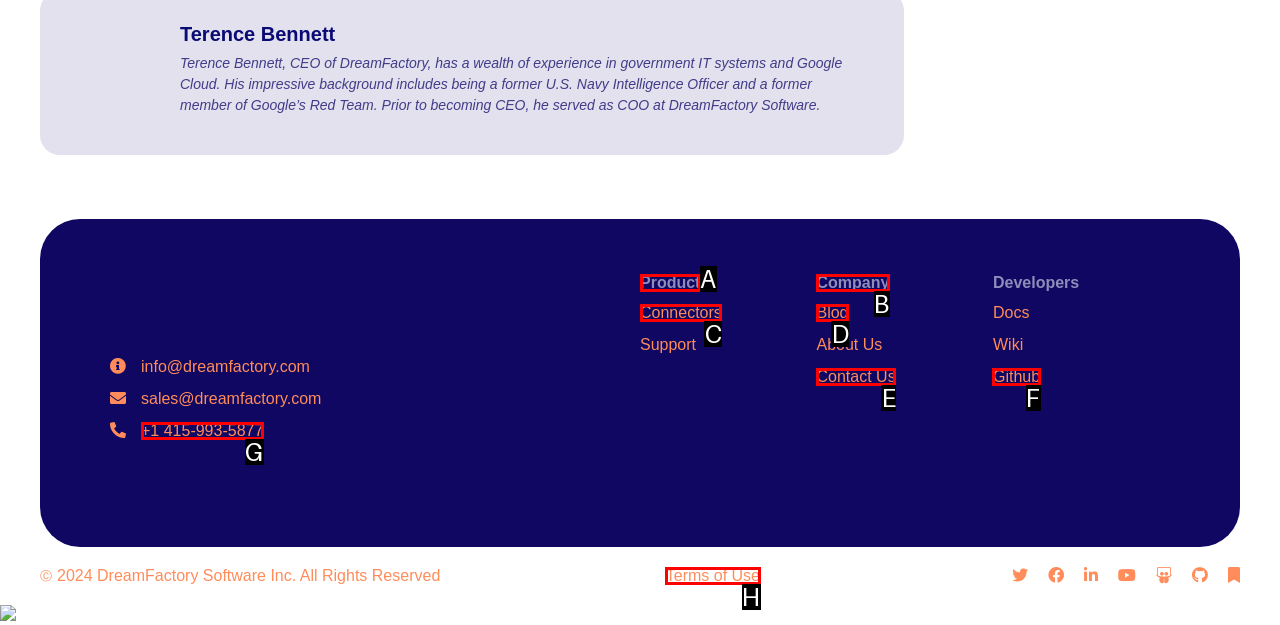Please select the letter of the HTML element that fits the description: Terms of Use. Answer with the option's letter directly.

H